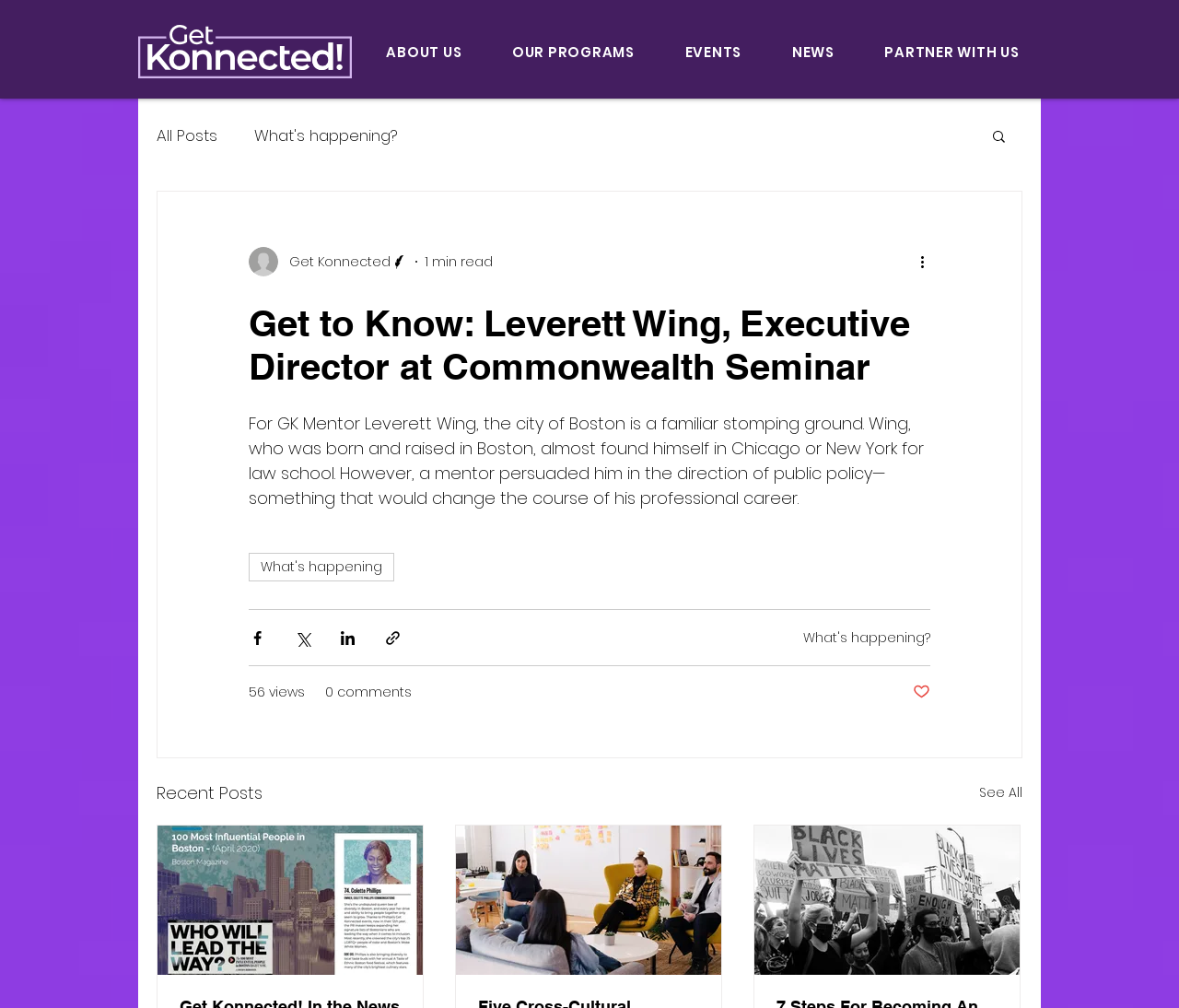Identify the bounding box coordinates of the element that should be clicked to fulfill this task: "Read the article about Leverett Wing". The coordinates should be provided as four float numbers between 0 and 1, i.e., [left, top, right, bottom].

[0.133, 0.189, 0.867, 0.752]